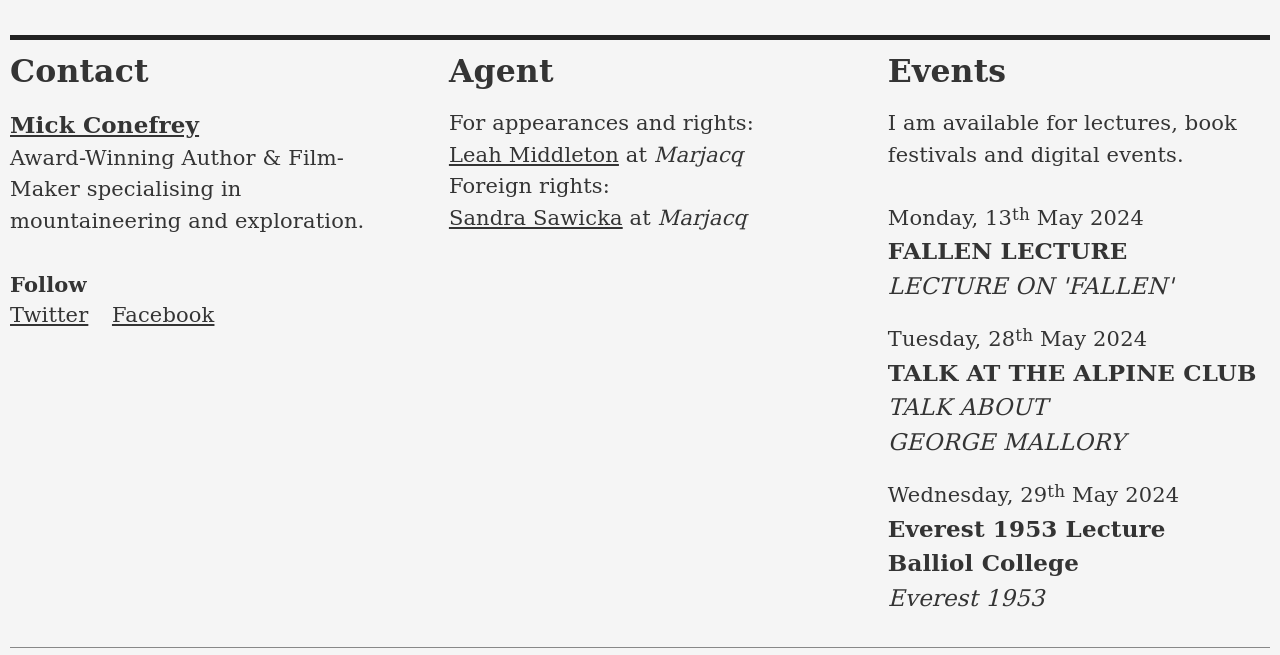What is the author's specialisation?
Your answer should be a single word or phrase derived from the screenshot.

mountaineering and exploration